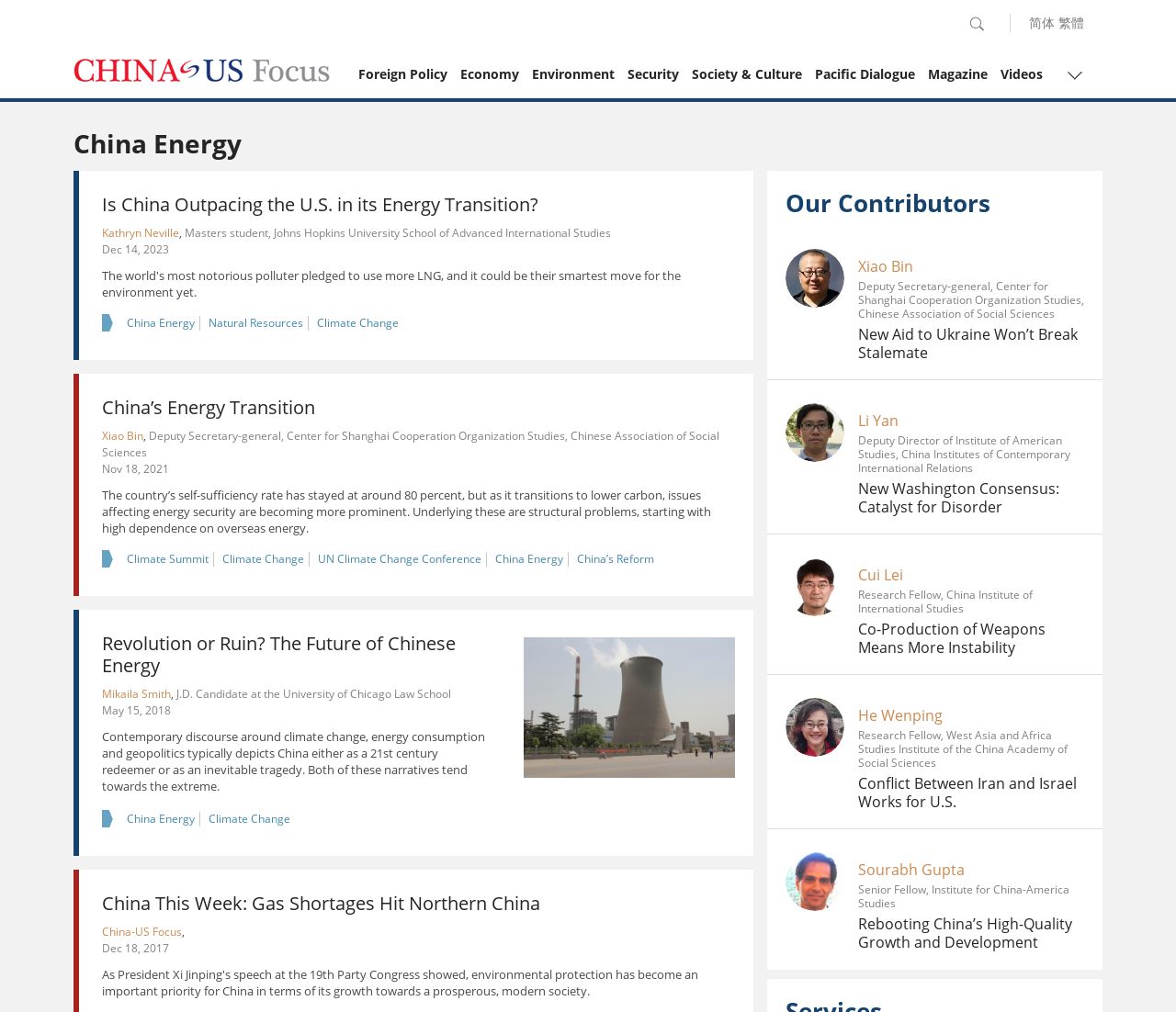How many contributors are listed on the webpage?
Give a detailed response to the question by analyzing the screenshot.

The webpage lists 5 contributors, including Xiao Bin, Li Yan, Cui Lei, He Wenping, and Sourabh Gupta. These contributors are listed with their names, titles, and affiliations, along with links to their articles or profiles.